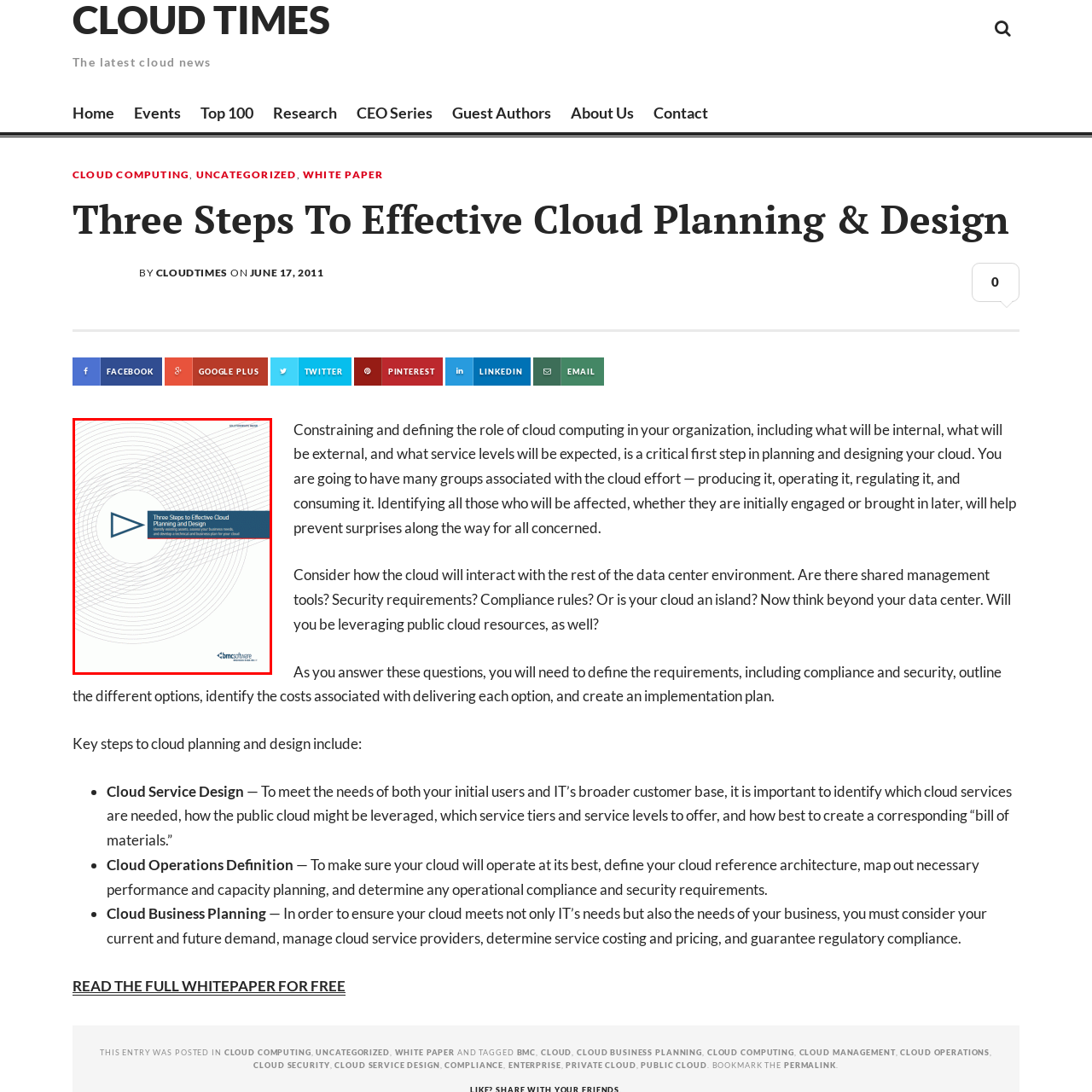View the portion of the image within the red bounding box and answer this question using a single word or phrase:
Whose logo is branded on the image?

BMC Software